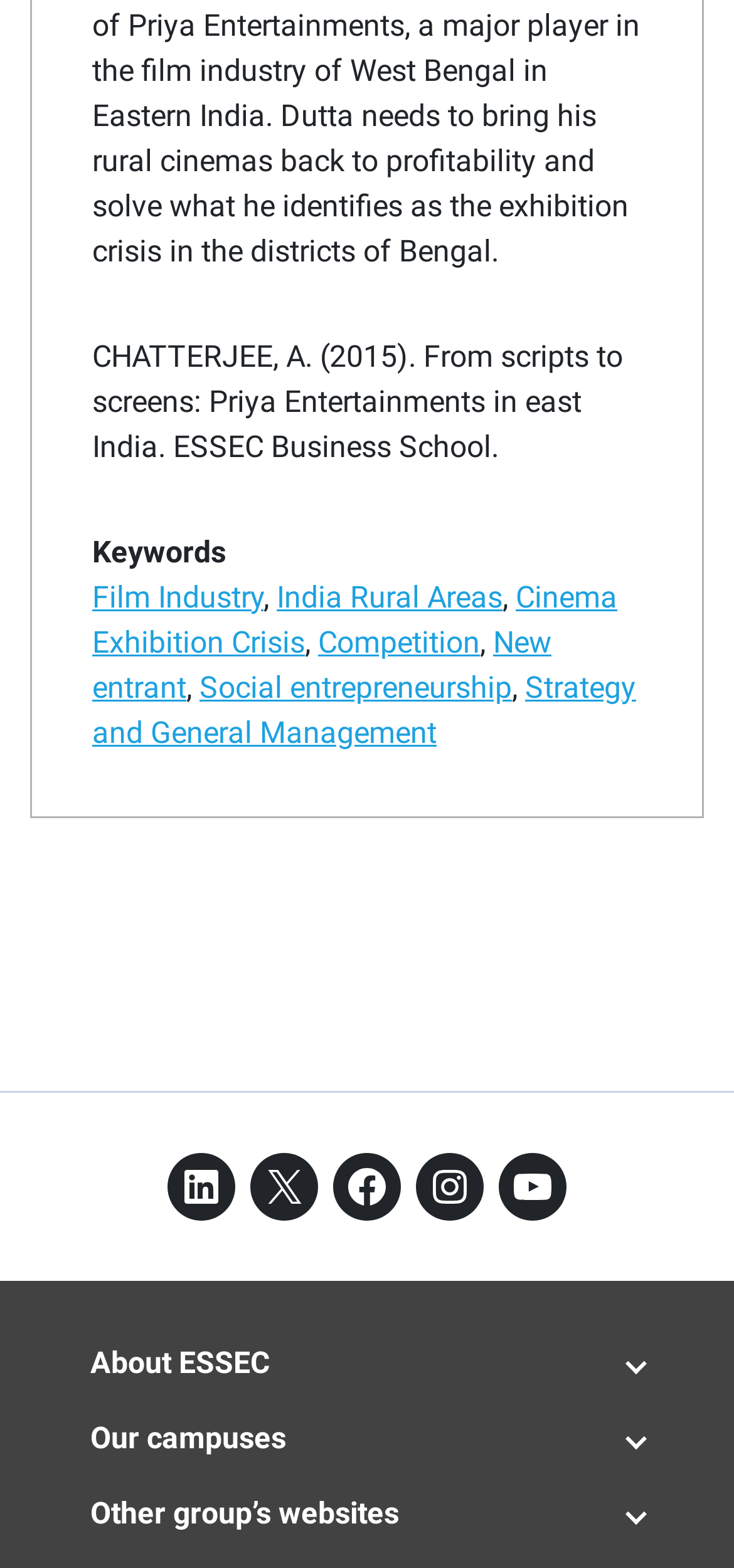Look at the image and give a detailed response to the following question: How many keywords are listed?

The keywords are listed below the title, and they are 'Film Industry', 'India Rural Areas', 'Cinema Exhibition Crisis', 'Competition', 'New entrant', 'Social entrepreneurship', and 'Strategy and General Management'. There are 7 keywords in total.